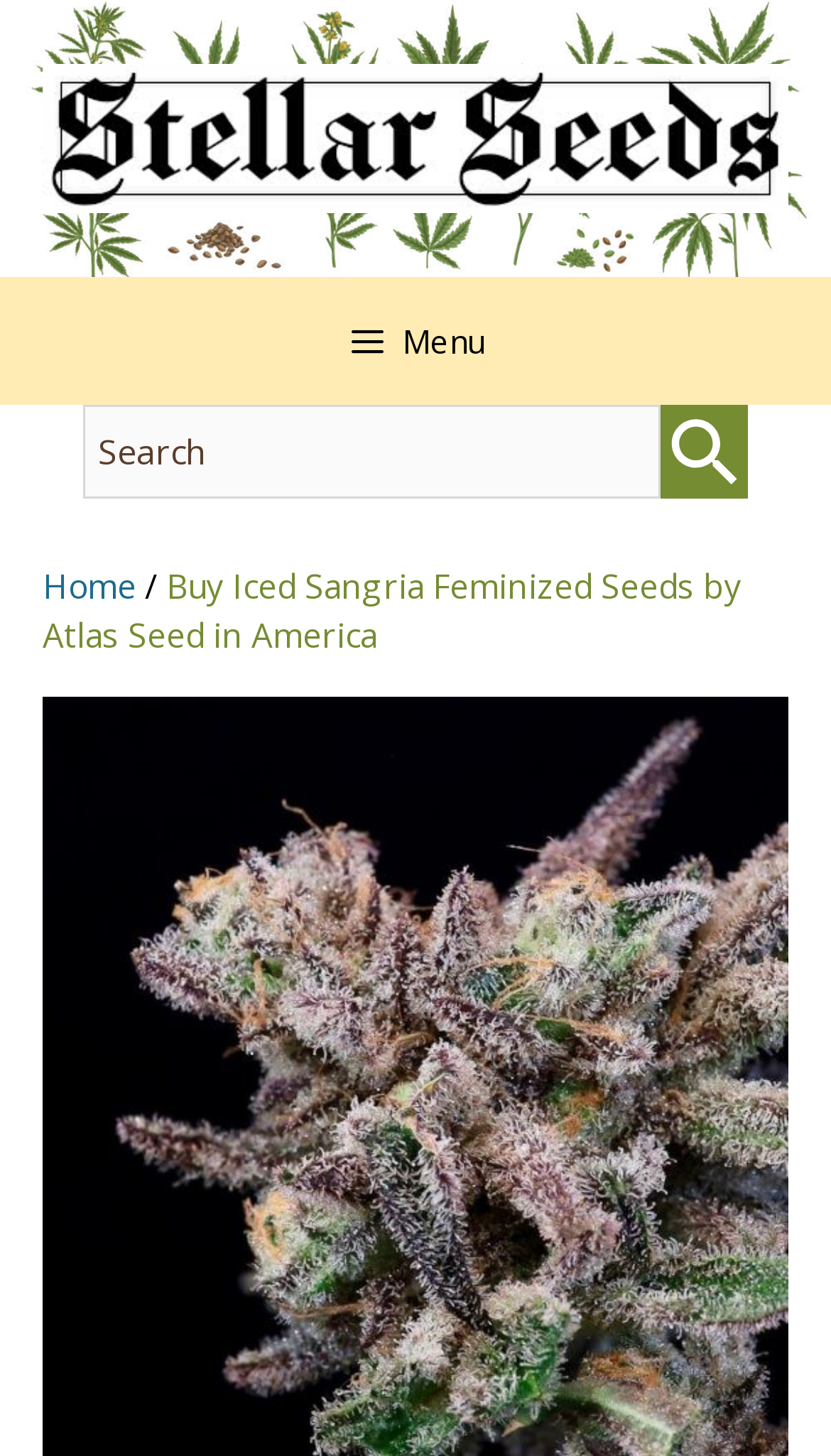What type of product is being sold on this page?
Using the image, answer in one word or phrase.

Feminized seeds